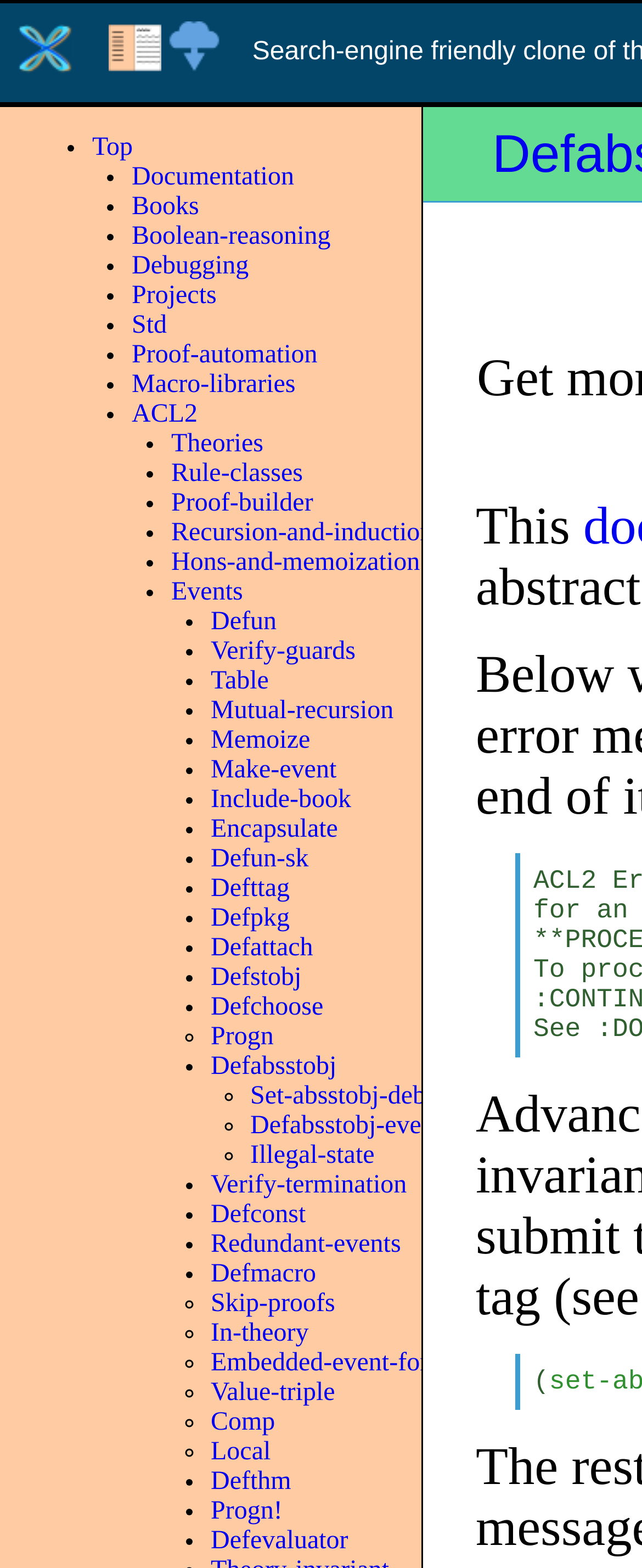How many list markers are there in the webpage?
Based on the image, provide a one-word or brief-phrase response.

30